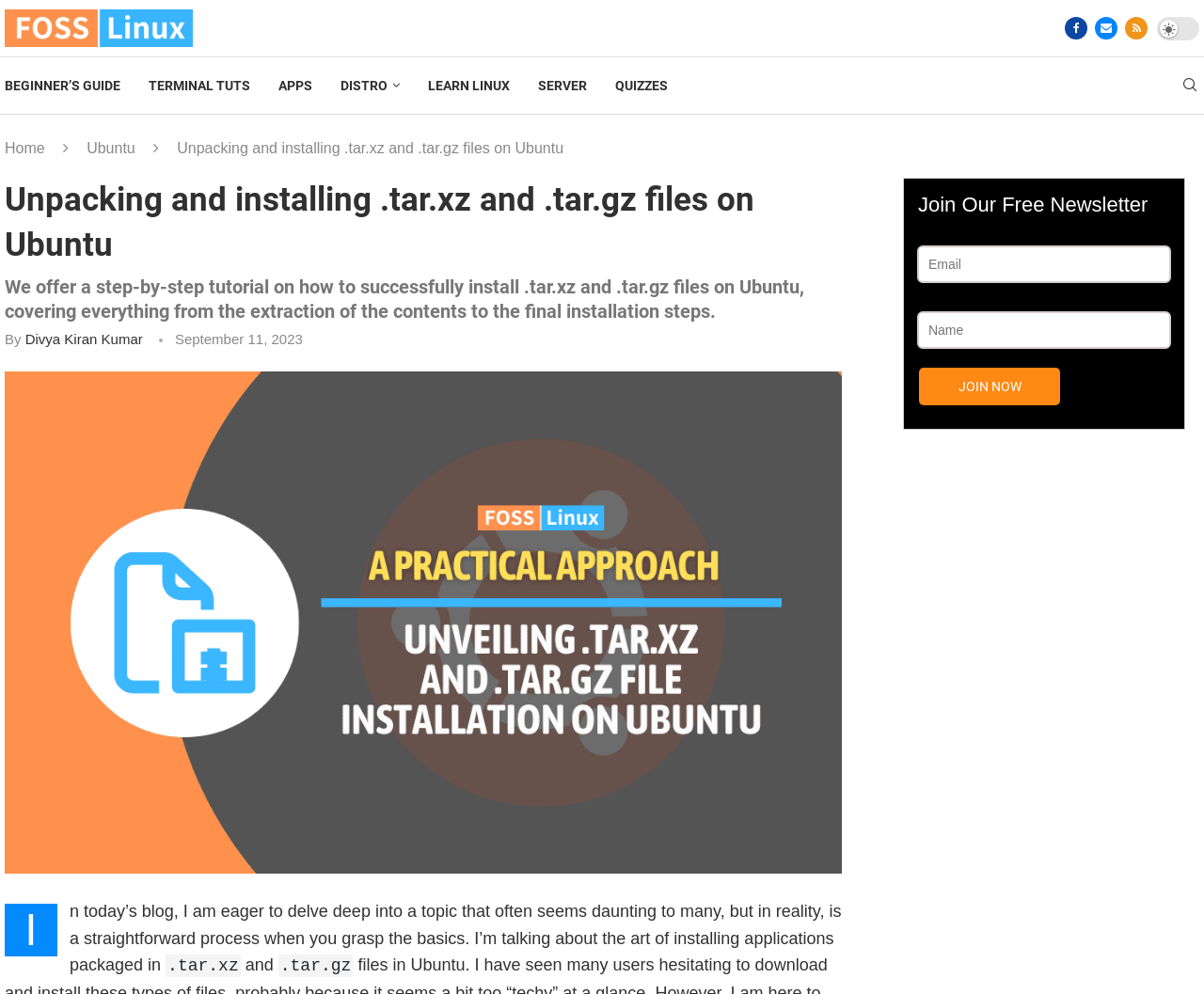Find and specify the bounding box coordinates that correspond to the clickable region for the instruction: "Read the article by Divya Kiran Kumar".

[0.021, 0.333, 0.119, 0.349]